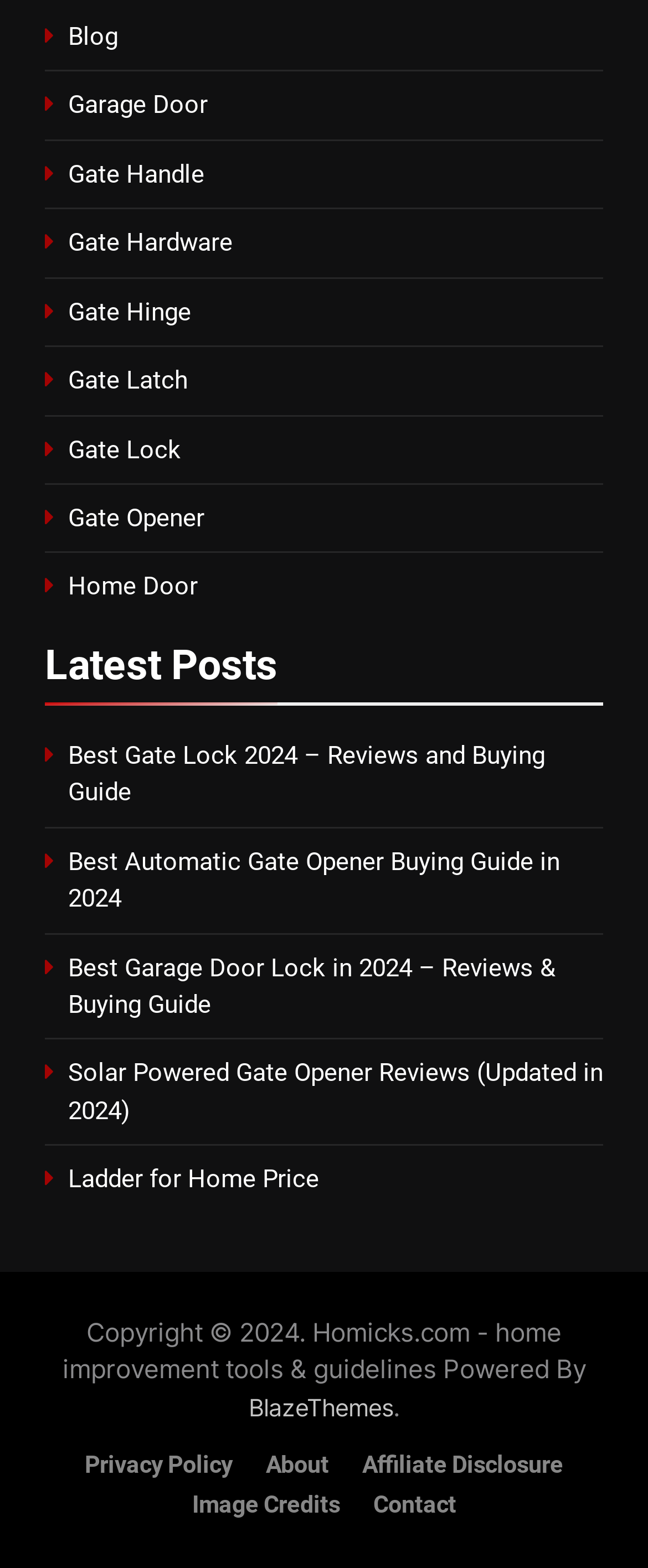Please respond to the question using a single word or phrase:
What is the vertical position of the 'Blog' link relative to the 'Gate Hardware' link?

Above